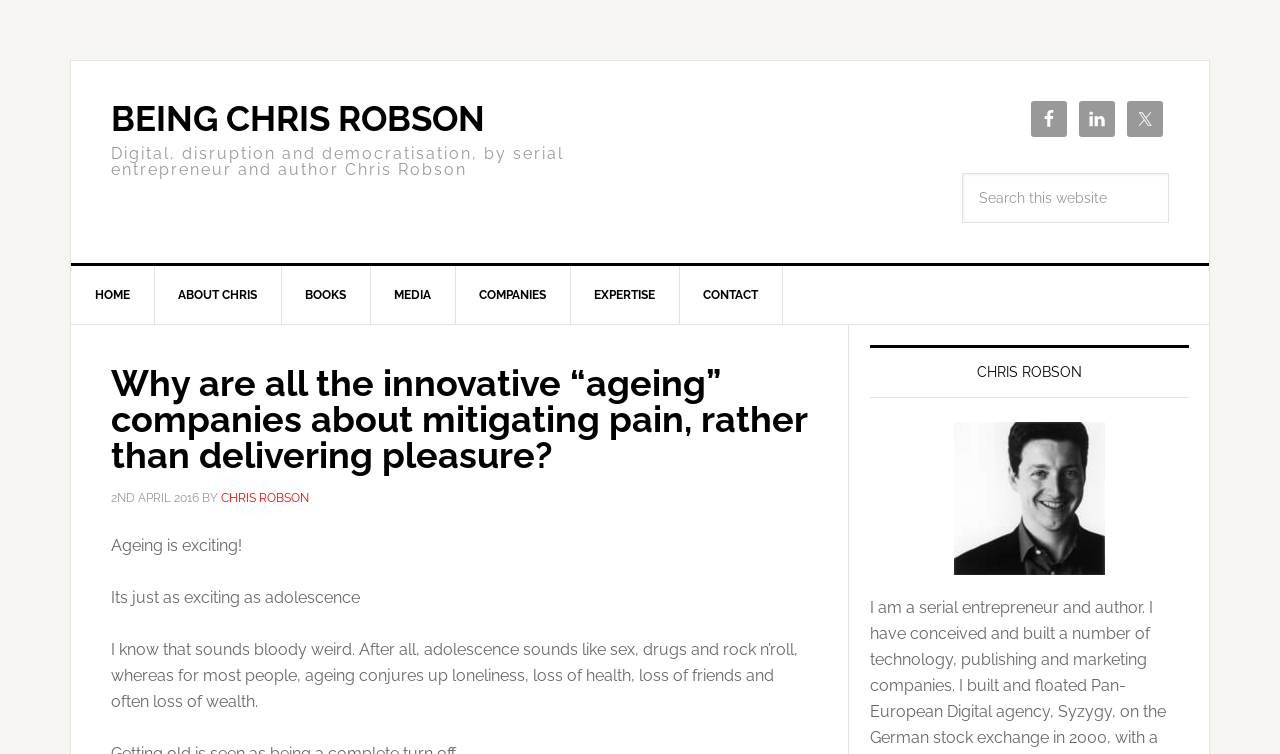What is the name of the author?
Provide a concise answer using a single word or phrase based on the image.

Chris Robson